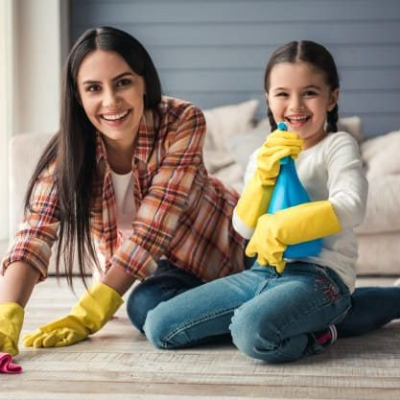Offer a detailed explanation of what is happening in the image.

In this cheerful scene, a mother and her young daughter are joyfully engaged in cleaning their living space. The mother, wearing a plaid shirt and bright yellow gloves, is on her knees, using a pink cleaning cloth on the floor. Her smile radiates enthusiasm and warmth as she enjoys this shared activity with her child. The daughter, also smiling brightly, sits beside her wearing a white sweater and blue gloves, confidently holding a spray bottle, ready to contribute to the cleaning efforts. The backdrop gives a cozy atmosphere, featuring soft, neutral tones that complement their bonded moment of teamwork in maintaining a clean home. This image beautifully captures the essence of family bonding through everyday tasks.